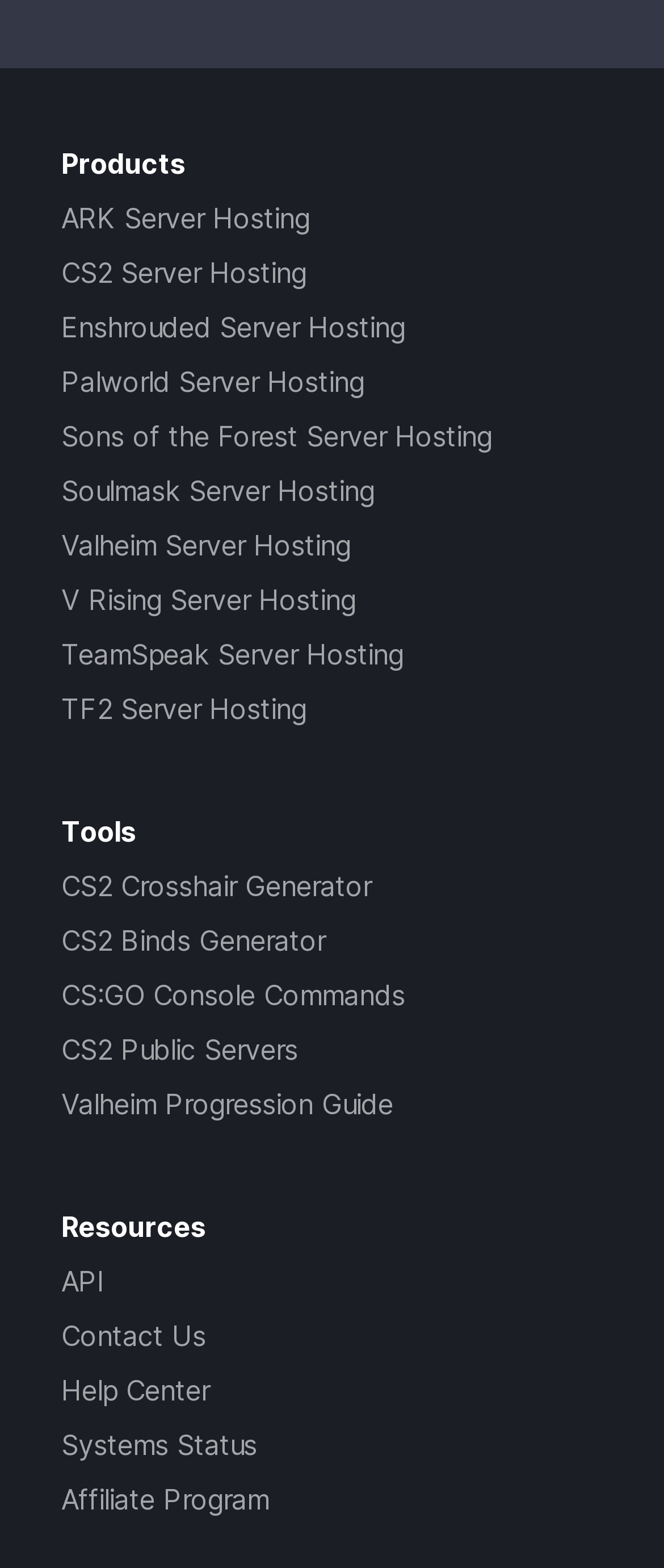Please provide a comprehensive answer to the question based on the screenshot: What is the purpose of the 'Systems Status' link?

The link 'Systems Status' is listed under the 'Resources' heading, suggesting that it is a page that provides information about the current status of the website's systems, likely for users to check if there are any issues or maintenance.